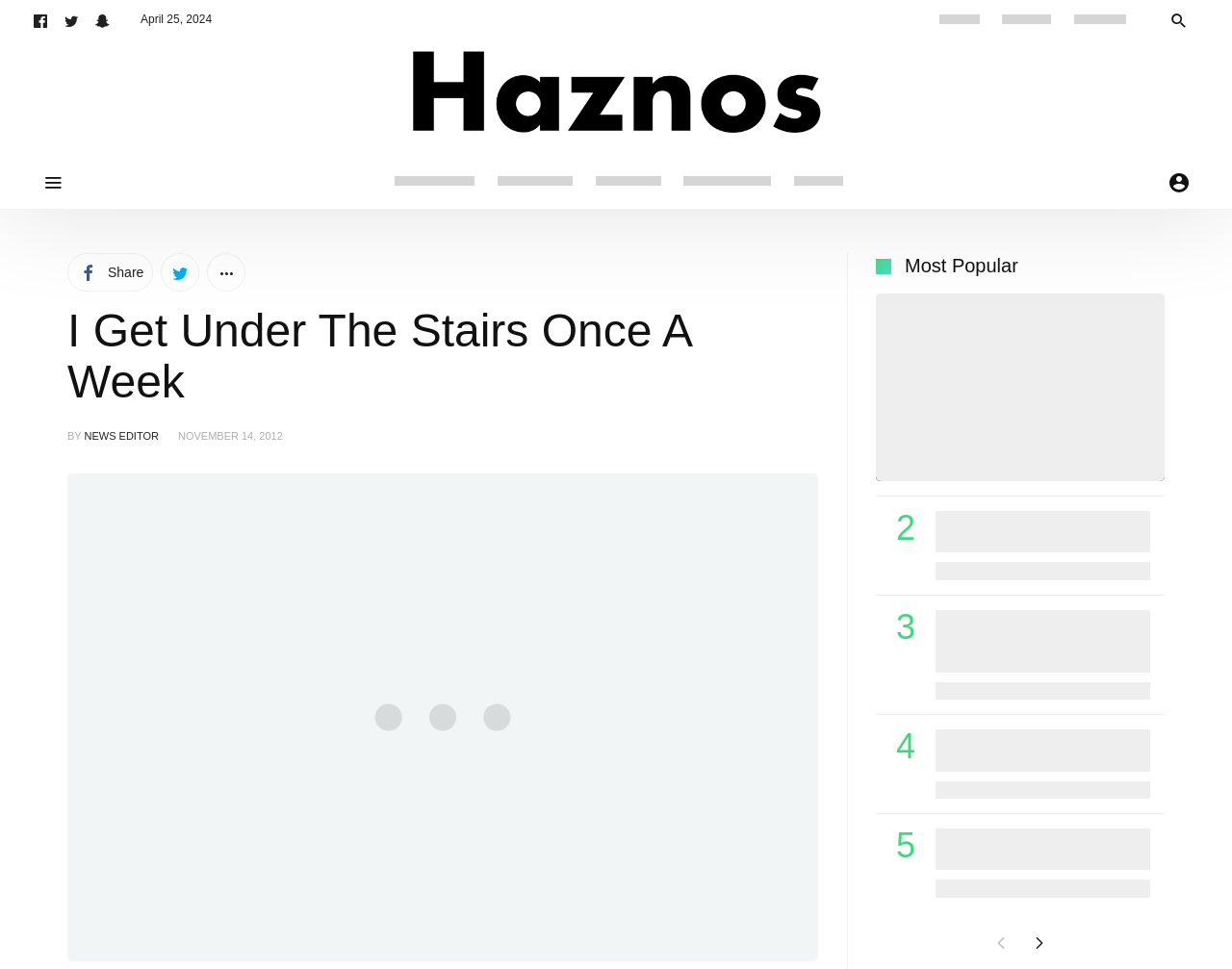Based on the image, provide a detailed and complete answer to the question: 
How many articles are in the 'Most Popular' section?

I counted the articles in the section with the heading 'Most Popular' and found five articles.